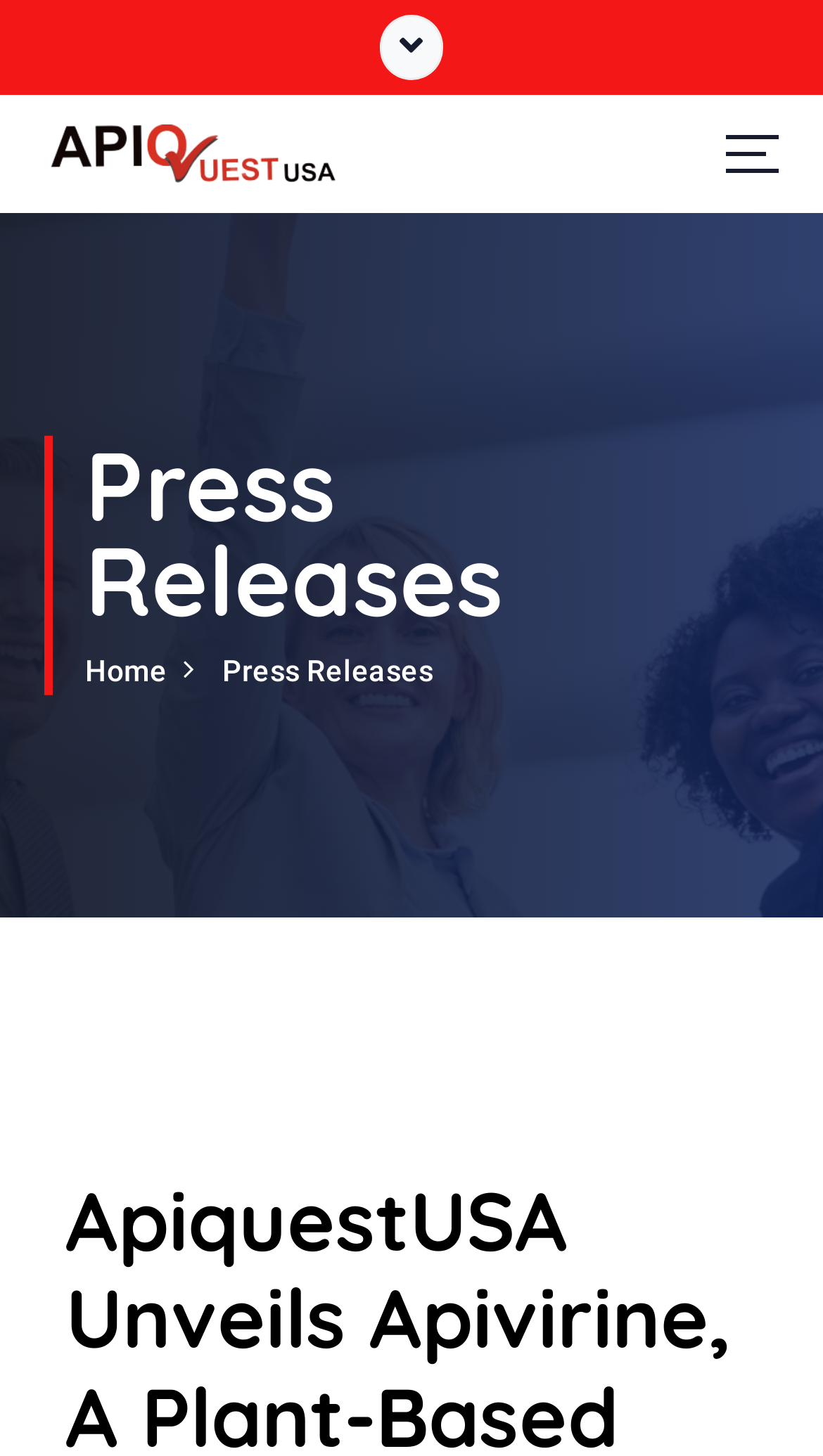Elaborate on the information and visuals displayed on the webpage.

The webpage is titled "Press Releases – ApiquestUSA" and has a prominent heading "Press Releases" located near the top center of the page. 

At the top left, there is a link to "ApiquestUSA" accompanied by an image with the same name. 

On the top right, there are two buttons, one on the left and one on the right. 

Below the heading, there are two links, "Home" and "Press Releases", positioned side by side, with "Home" on the left and "Press Releases" on the right.